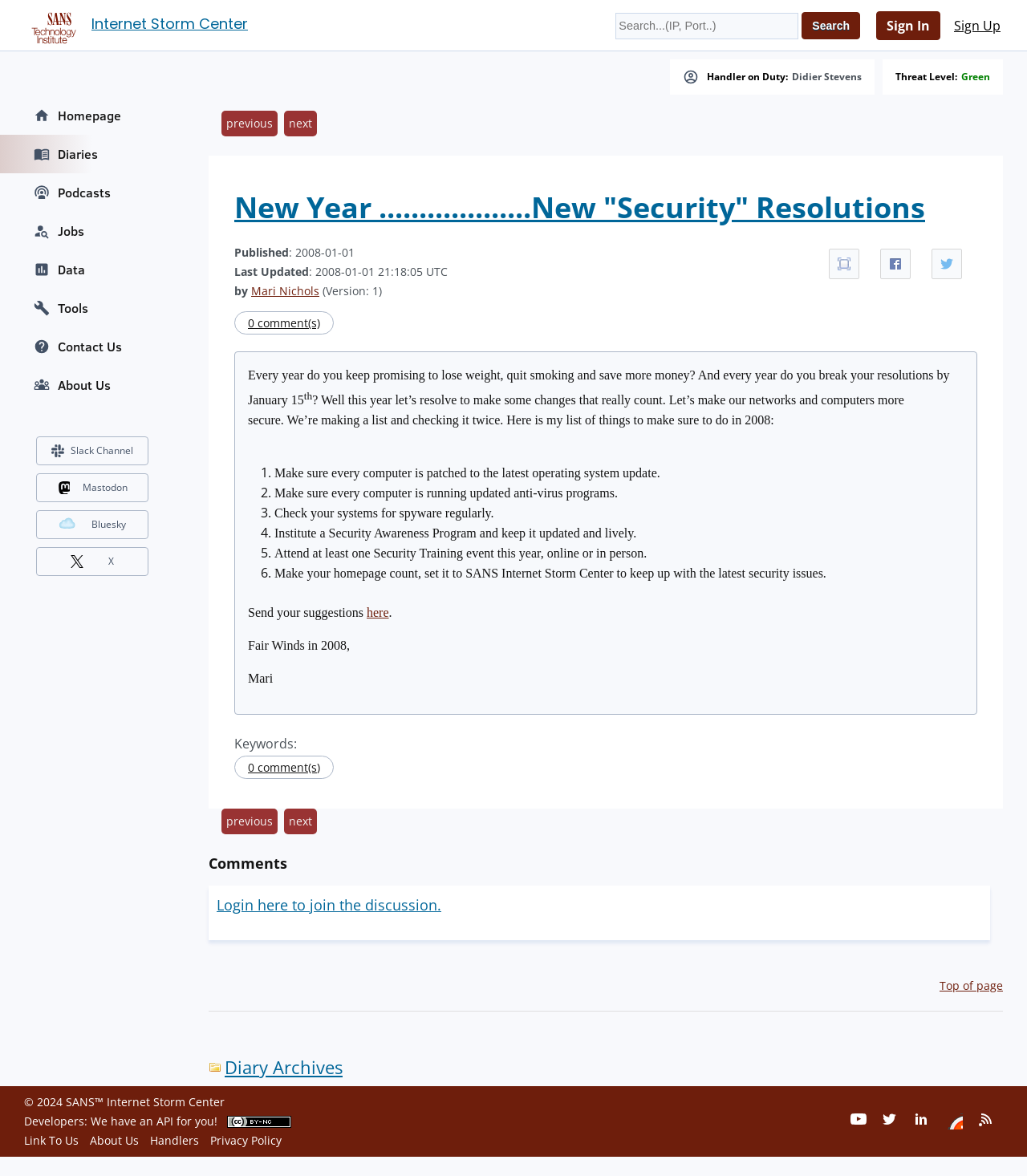Using the element description provided, determine the bounding box coordinates in the format (top-left x, top-left y, bottom-right x, bottom-right y). Ensure that all values are floating point numbers between 0 and 1. Element description: title="Share on Twitter"

[0.907, 0.211, 0.937, 0.237]